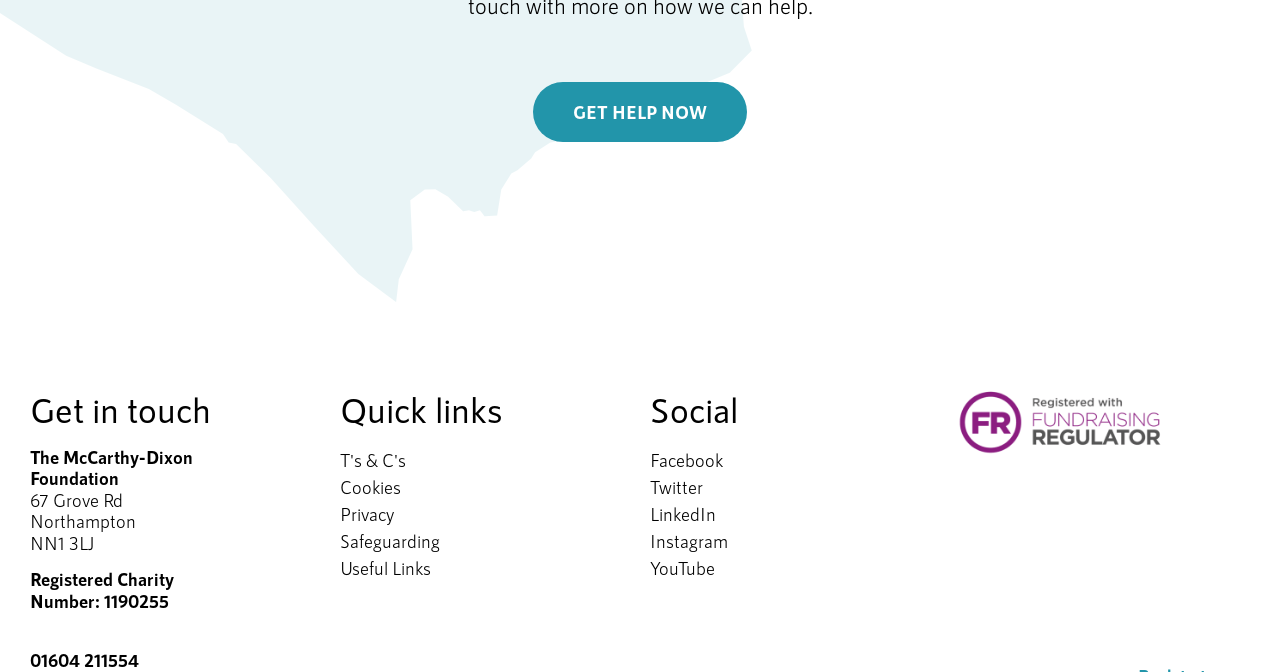Locate the bounding box coordinates of the element to click to perform the following action: 'Click on 'GET HELP NOW''. The coordinates should be given as four float values between 0 and 1, in the form of [left, top, right, bottom].

[0.416, 0.121, 0.584, 0.211]